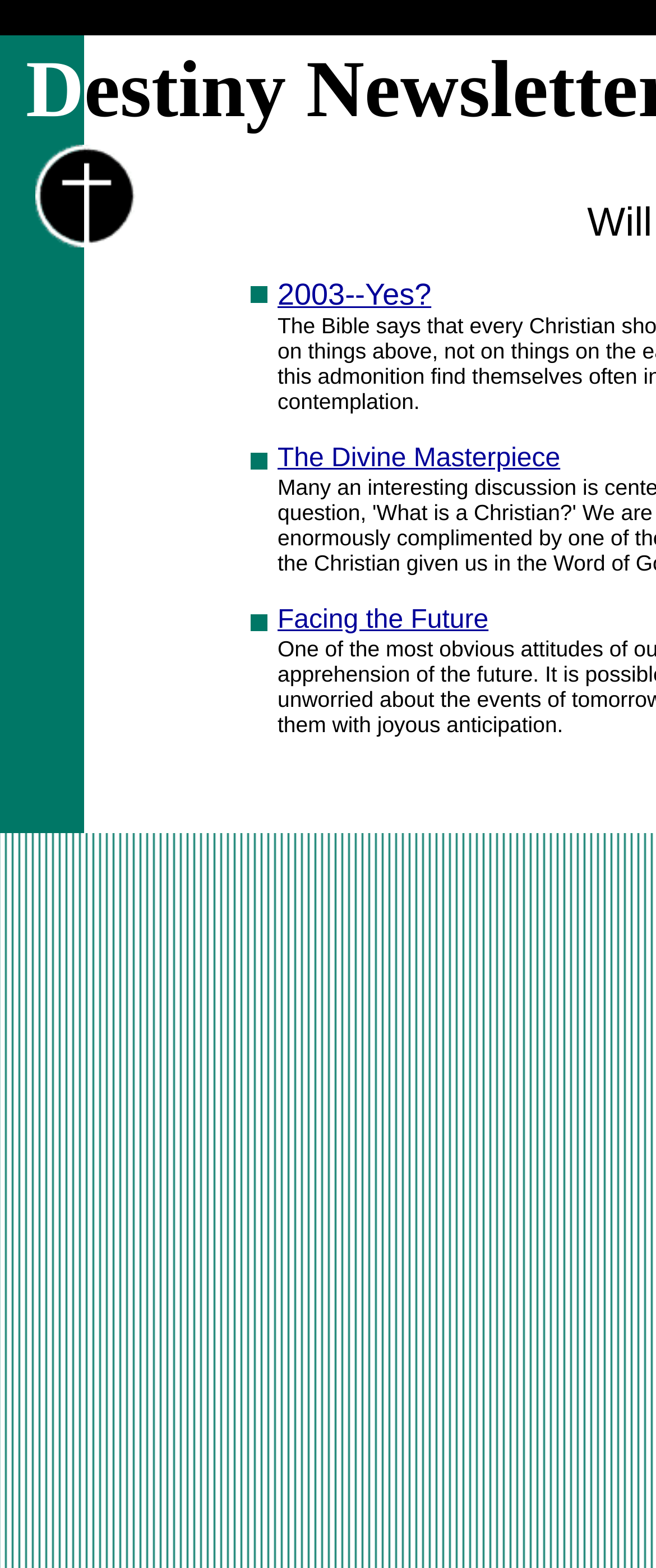Find the bounding box of the UI element described as follows: "Facing the Future".

[0.423, 0.386, 0.745, 0.405]